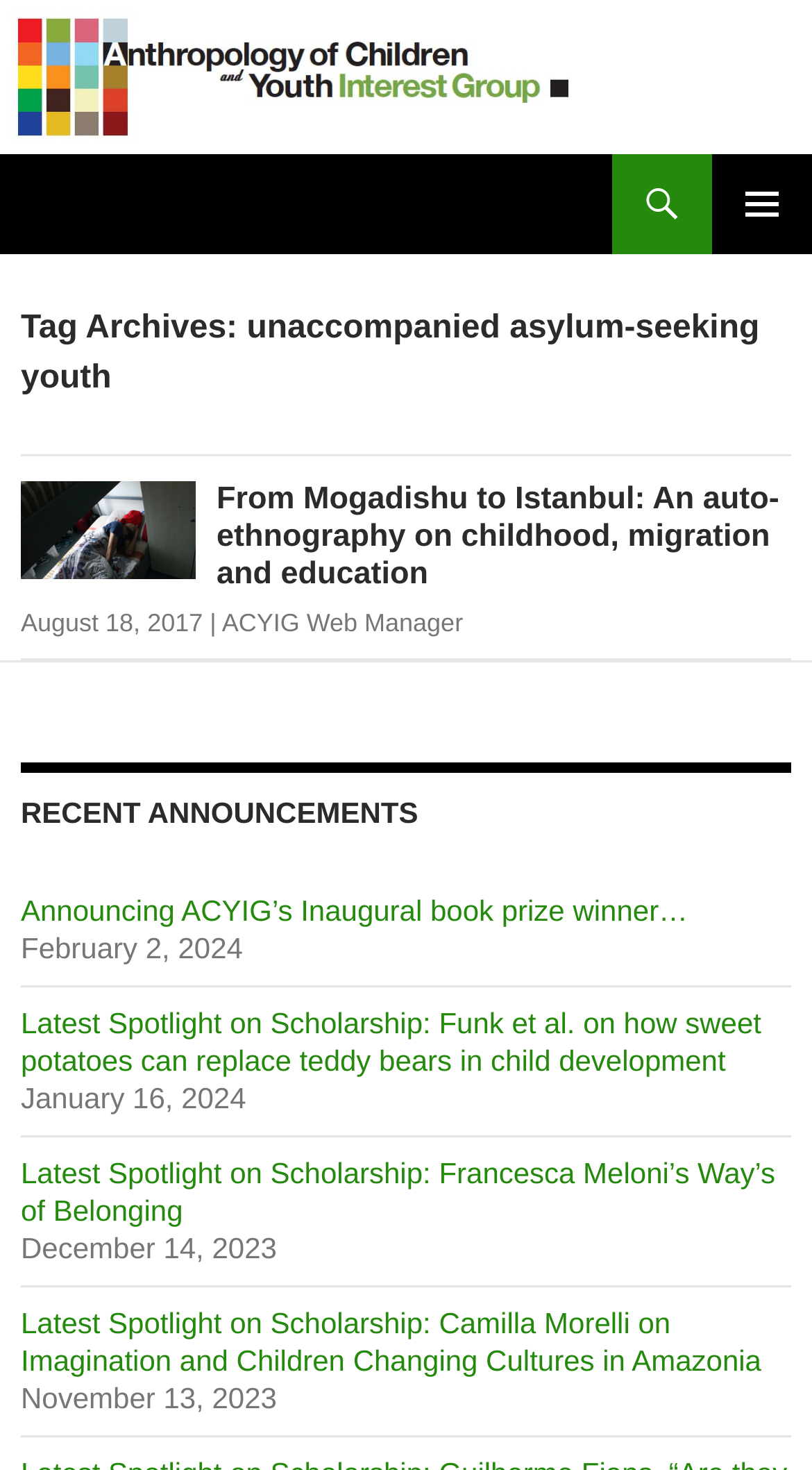Locate the bounding box coordinates of the segment that needs to be clicked to meet this instruction: "Learn about 'Millard Sheets Art Center'".

None